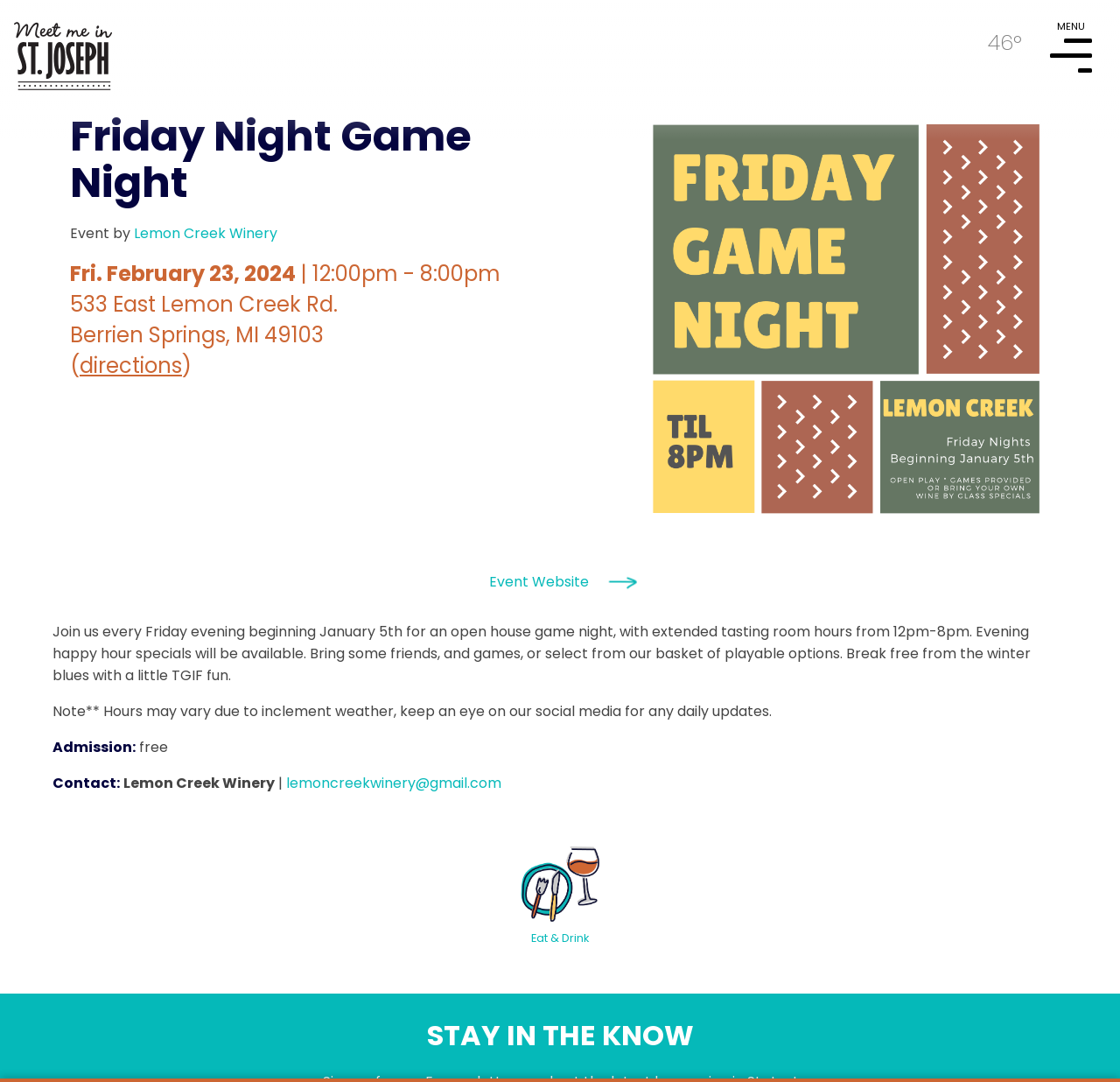What is the duration of the event?
Give a thorough and detailed response to the question.

The duration of the event can be found in the static text element with the text '12:00pm - 8:00pm' on the webpage, which indicates the start and end times of the event.